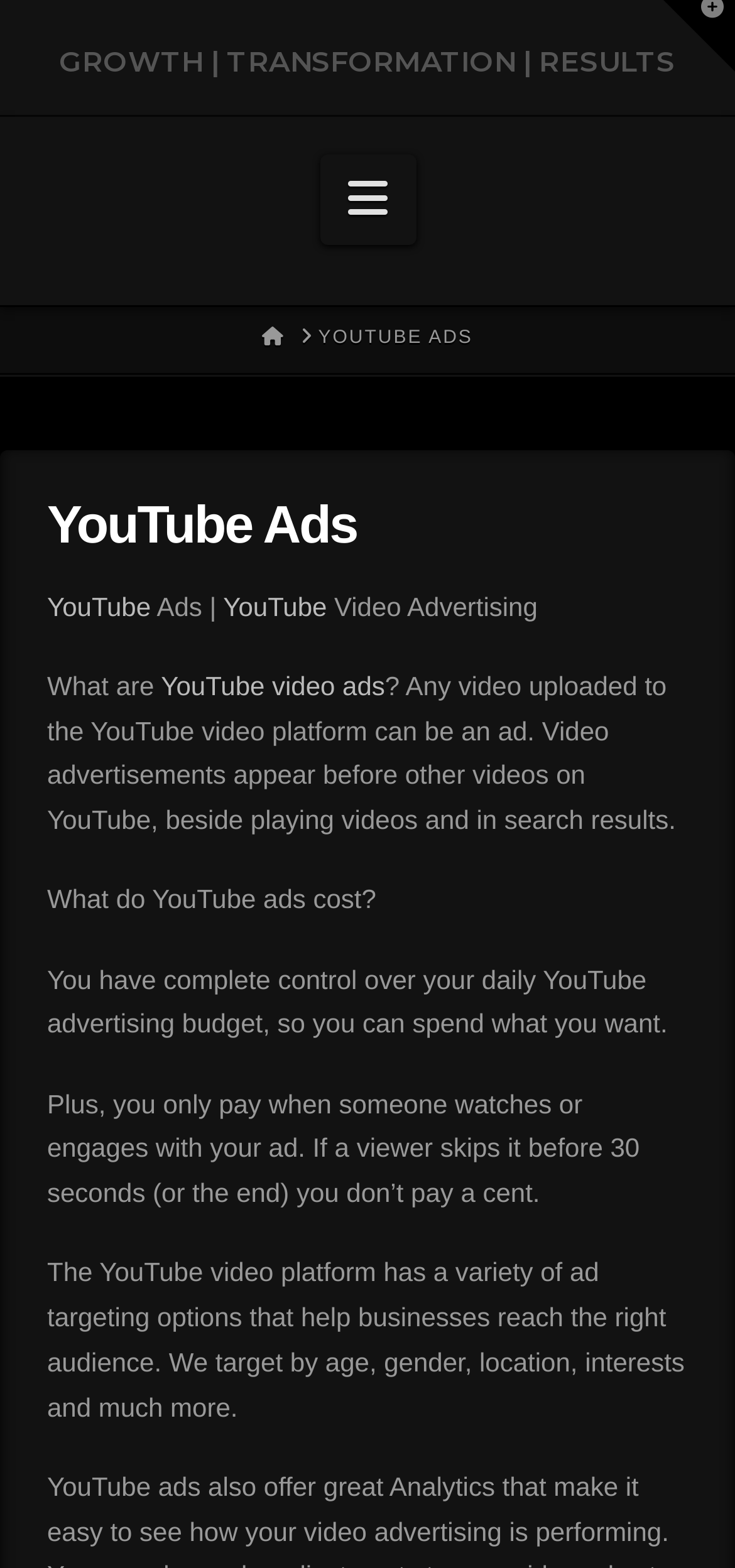Locate the bounding box coordinates of the element you need to click to accomplish the task described by this instruction: "Go to HOME page".

[0.356, 0.208, 0.387, 0.225]